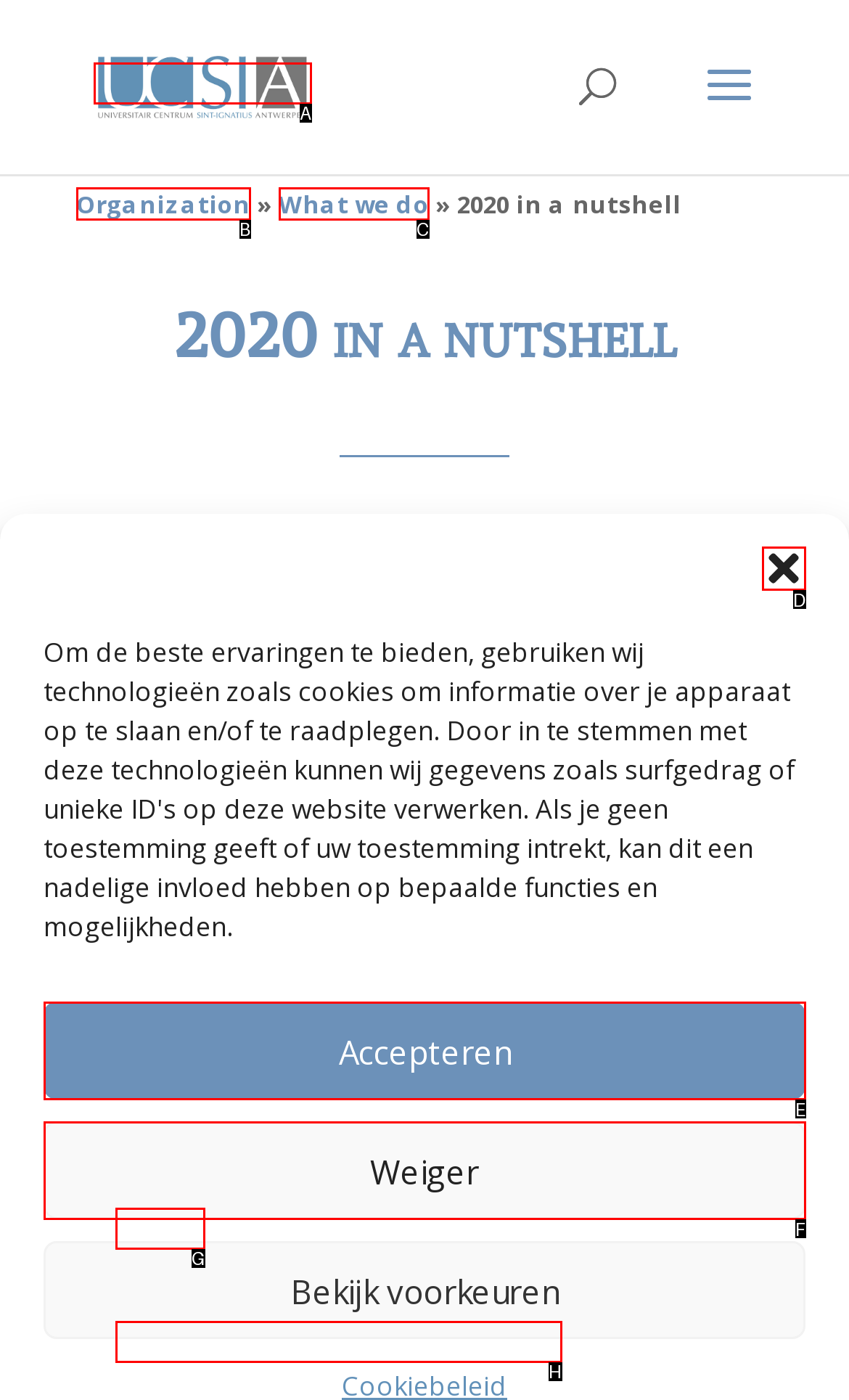Select the letter that corresponds to this element description: Societal Perspectives on COVID
Answer with the letter of the correct option directly.

H